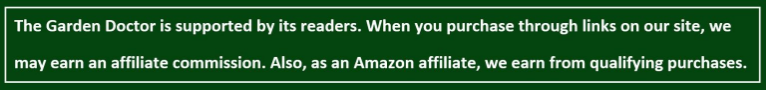Why is the affiliate disclosure displayed? Look at the image and give a one-word or short phrase answer.

To ensure transparency